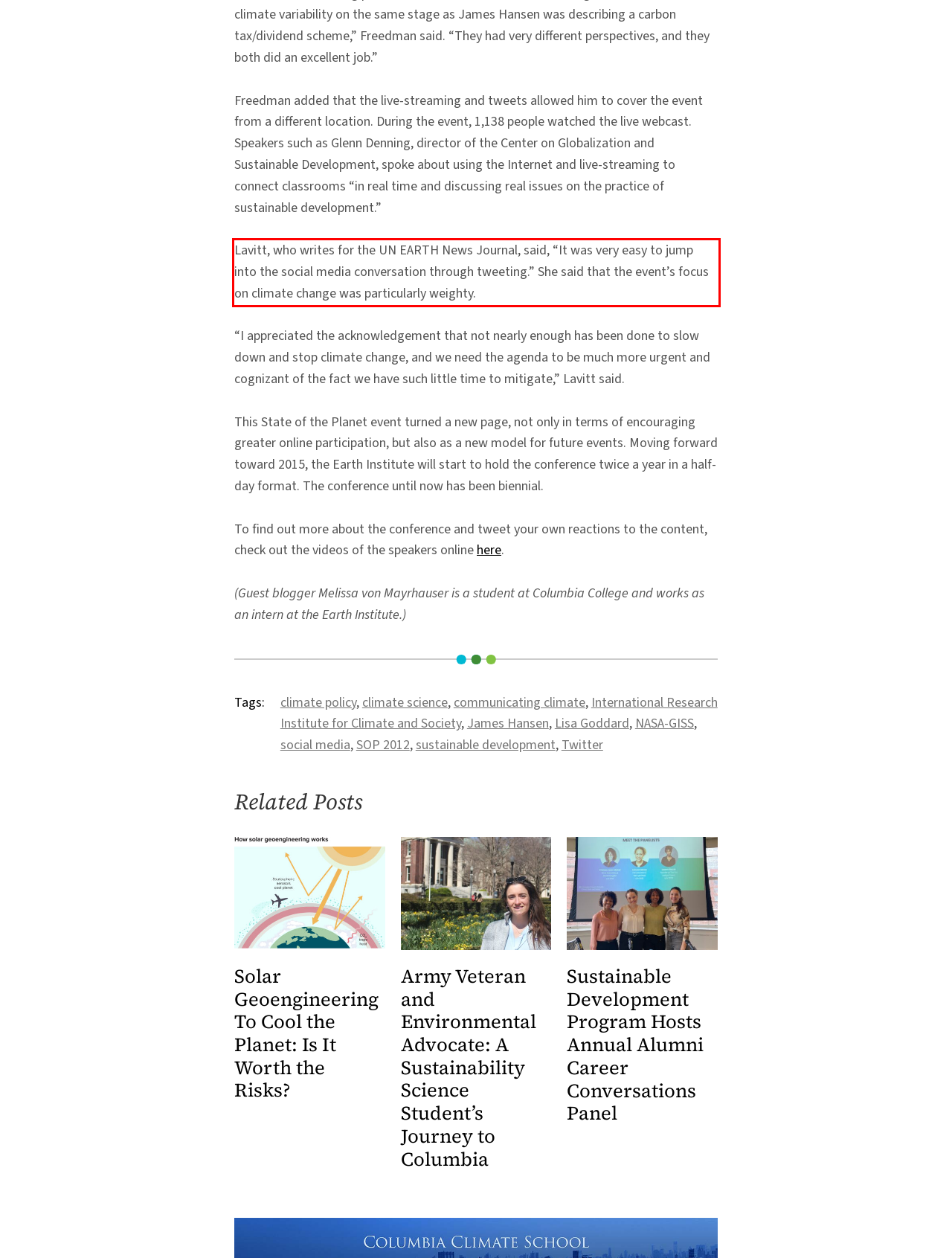Look at the provided screenshot of the webpage and perform OCR on the text within the red bounding box.

Lavitt, who writes for the UN EARTH News Journal, said, “It was very easy to jump into the social media conversation through tweeting.” She said that the event’s focus on climate change was particularly weighty.